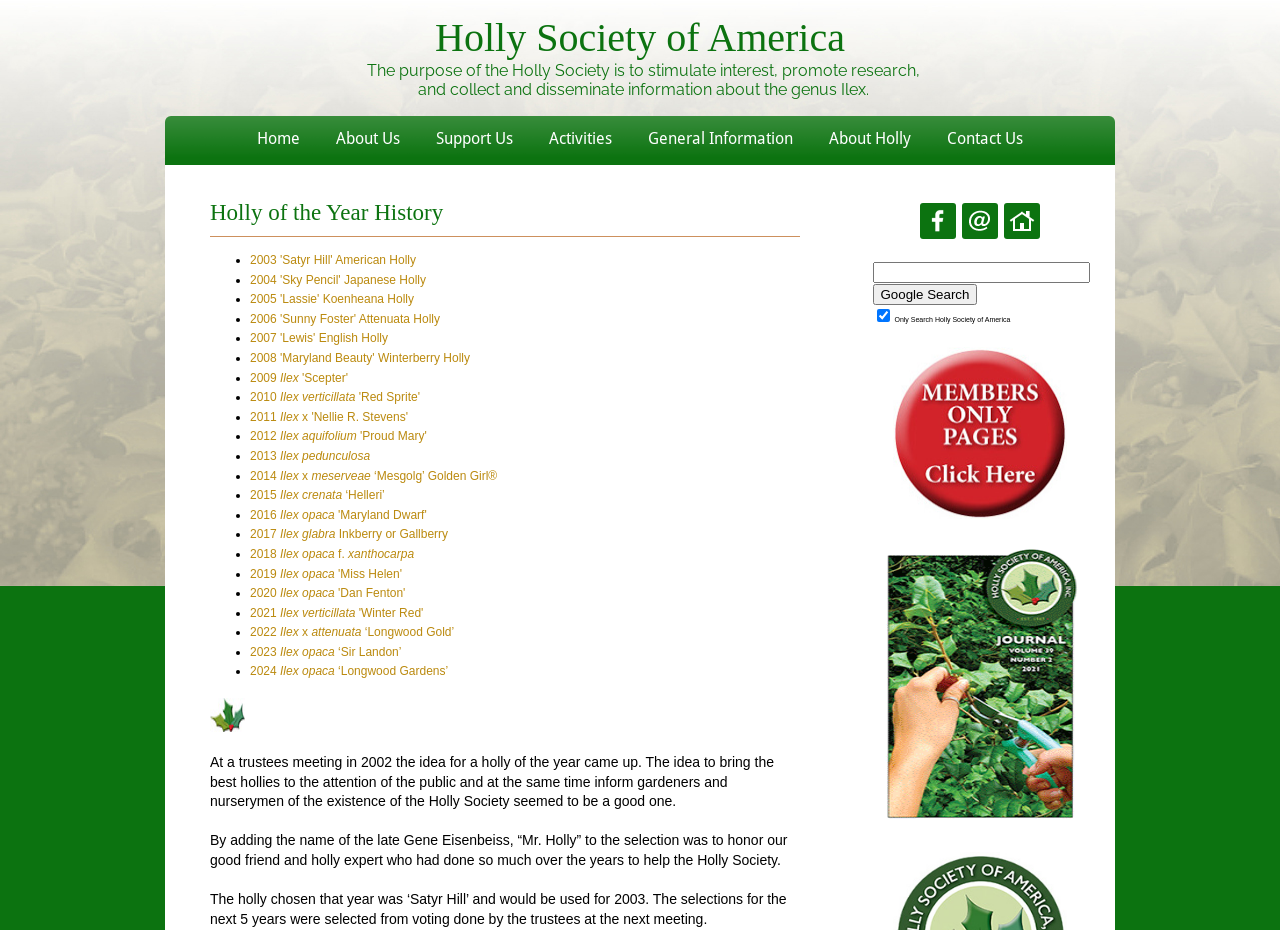Find the bounding box coordinates of the element's region that should be clicked in order to follow the given instruction: "Click on Home". The coordinates should consist of four float numbers between 0 and 1, i.e., [left, top, right, bottom].

[0.187, 0.125, 0.248, 0.177]